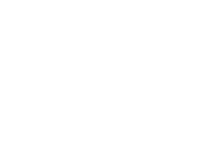What type of items is the aircraft passenger loop belt extension assembly part of?
Provide an in-depth and detailed answer to the question.

The aircraft passenger loop belt extension assembly is part of a selection of airworthy items available for purchase, aimed at enhancing safety and compliance with aviation regulations.